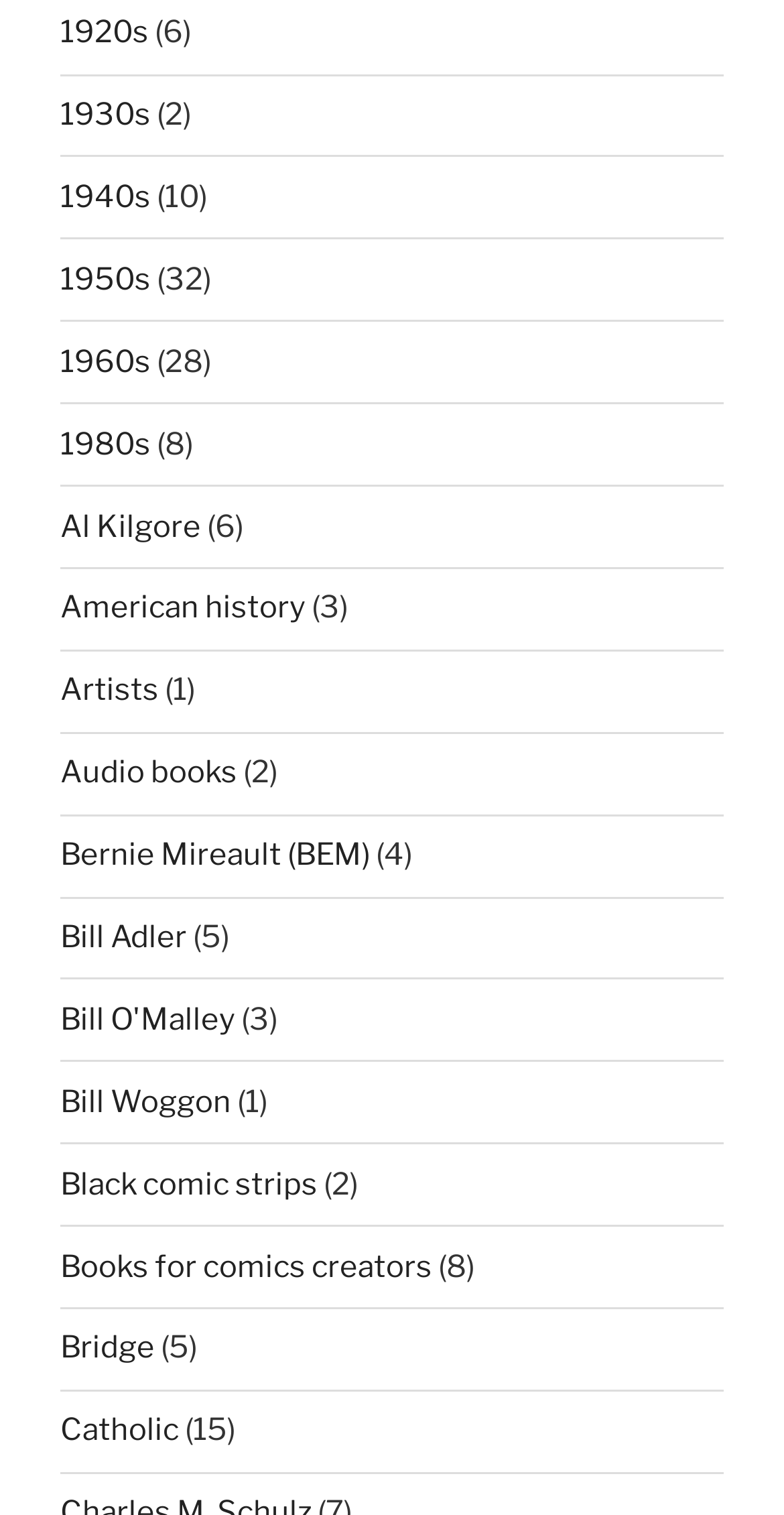What is the topic of the link with the most associated numbers?
Please provide a single word or phrase in response based on the screenshot.

Books for comics creators